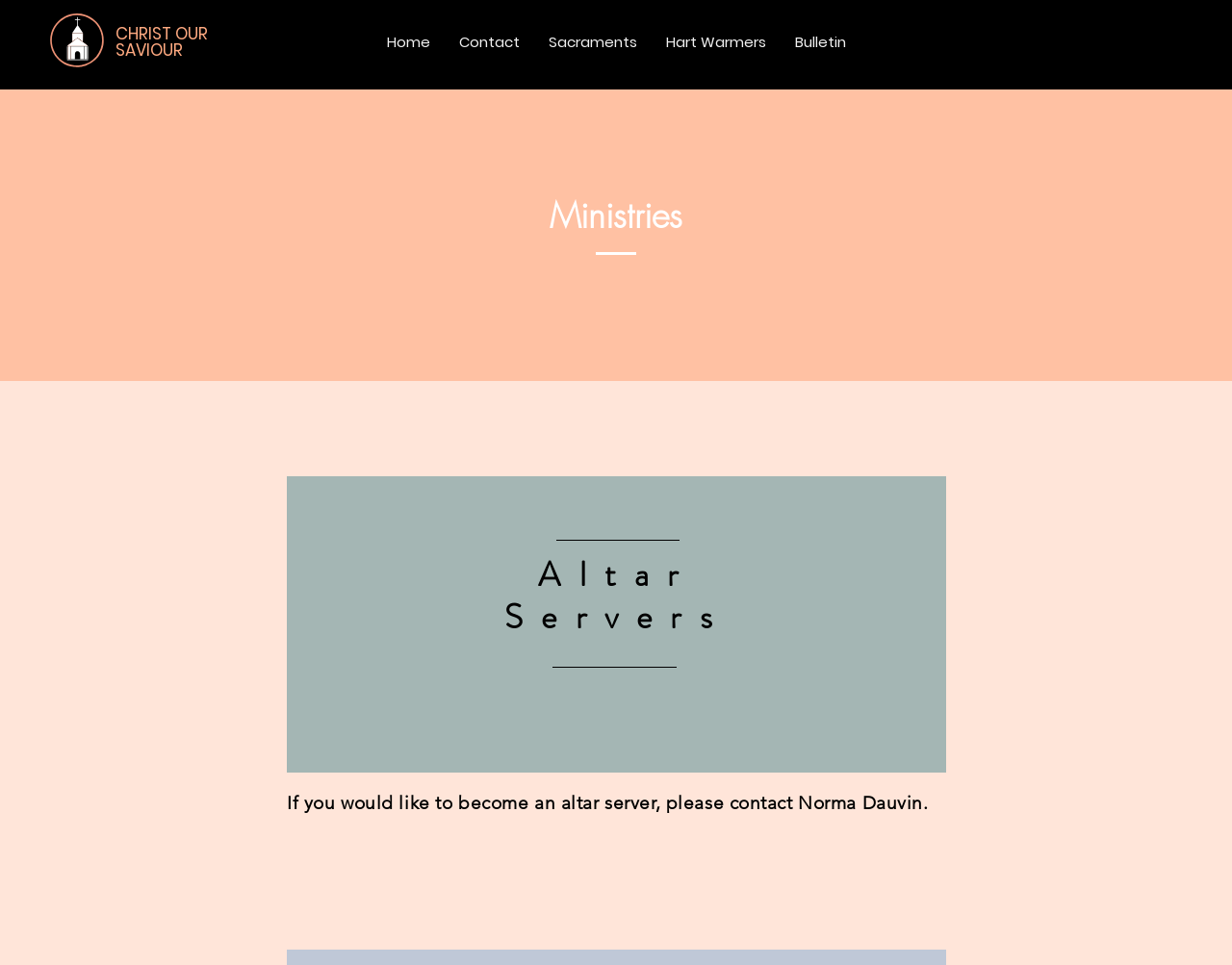What is the purpose of the 'Hart Warmers' link?
Based on the screenshot, answer the question with a single word or phrase.

Unknown